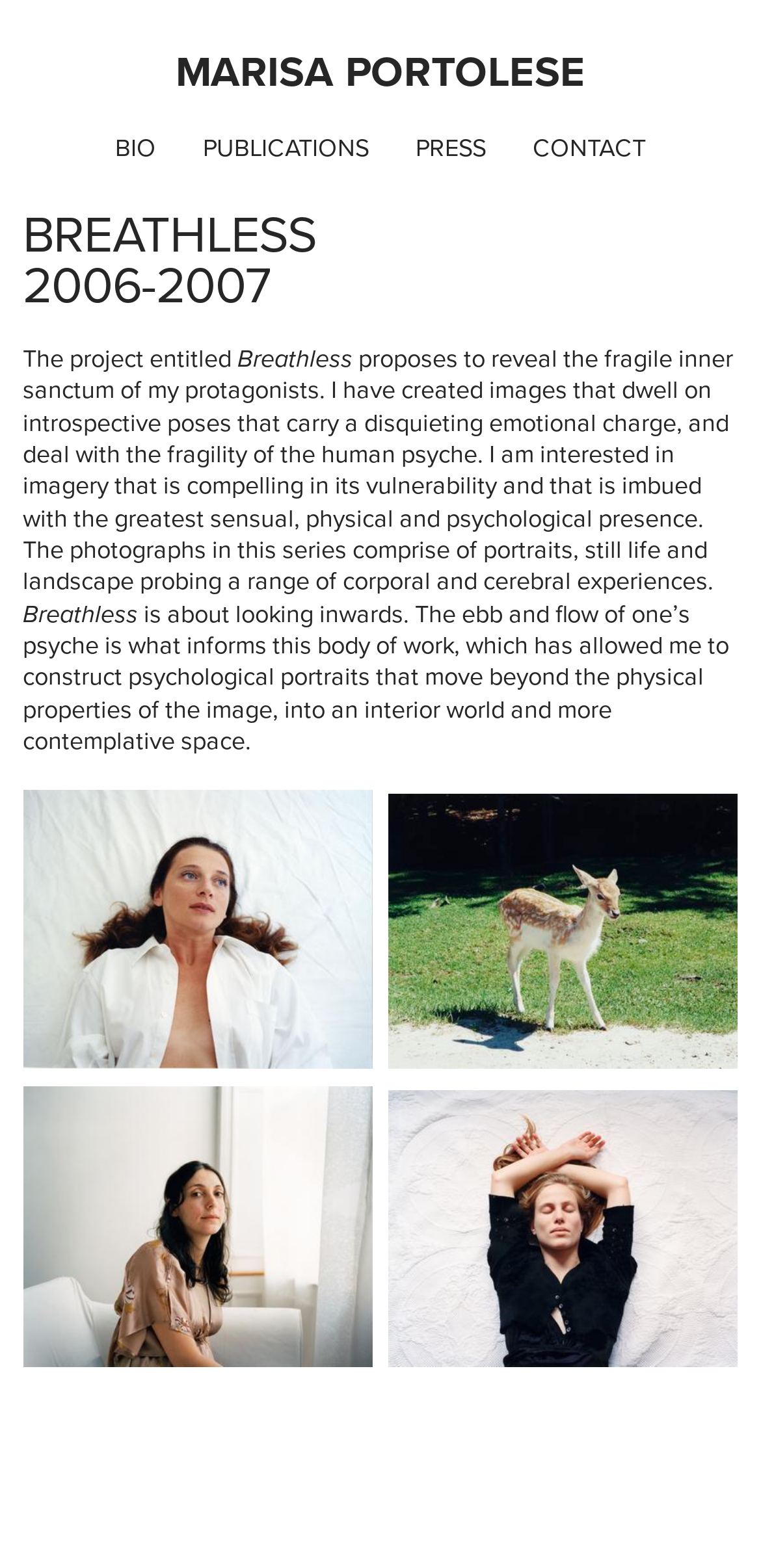What is the tone of the project?
Analyze the screenshot and provide a detailed answer to the question.

The project description mentions 'a more contemplative space', indicating that the tone of the project is contemplative and introspective.